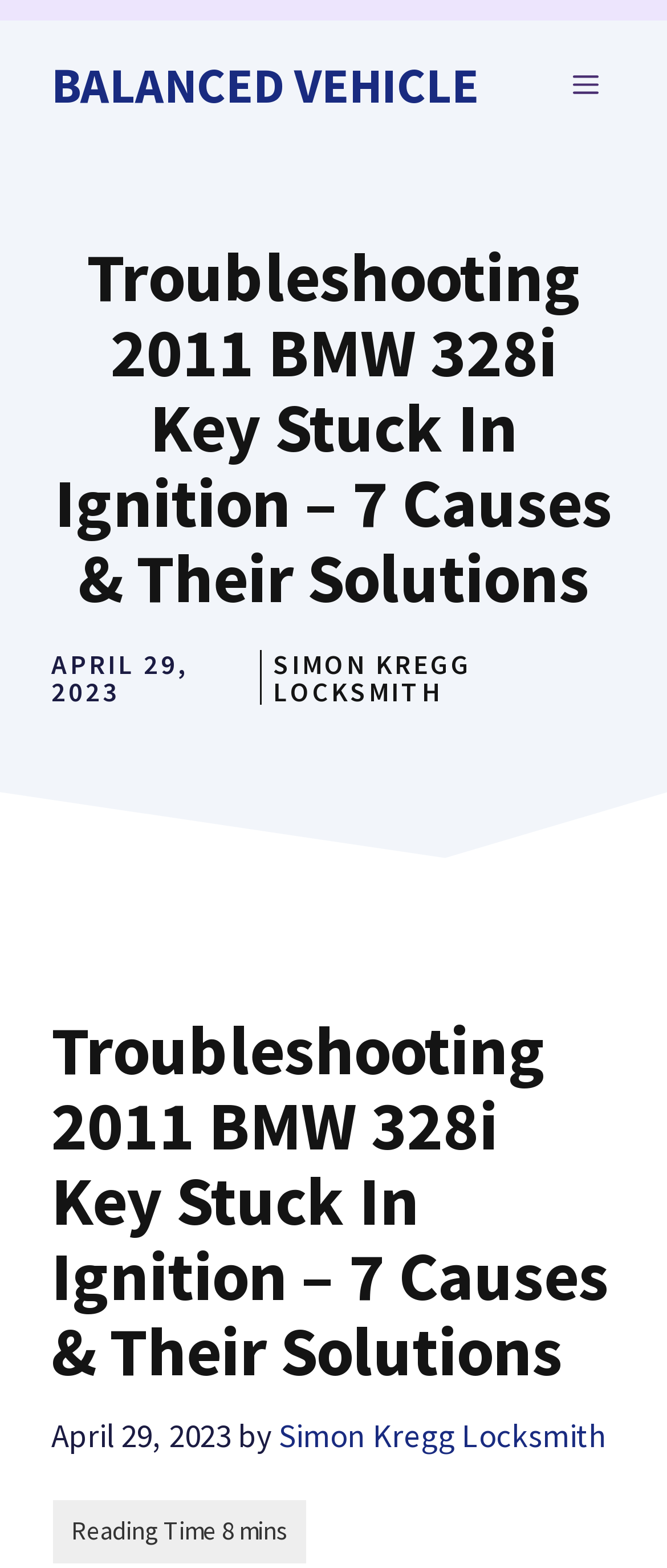Provide a brief response to the question using a single word or phrase: 
How many headings are there on the webpage?

2